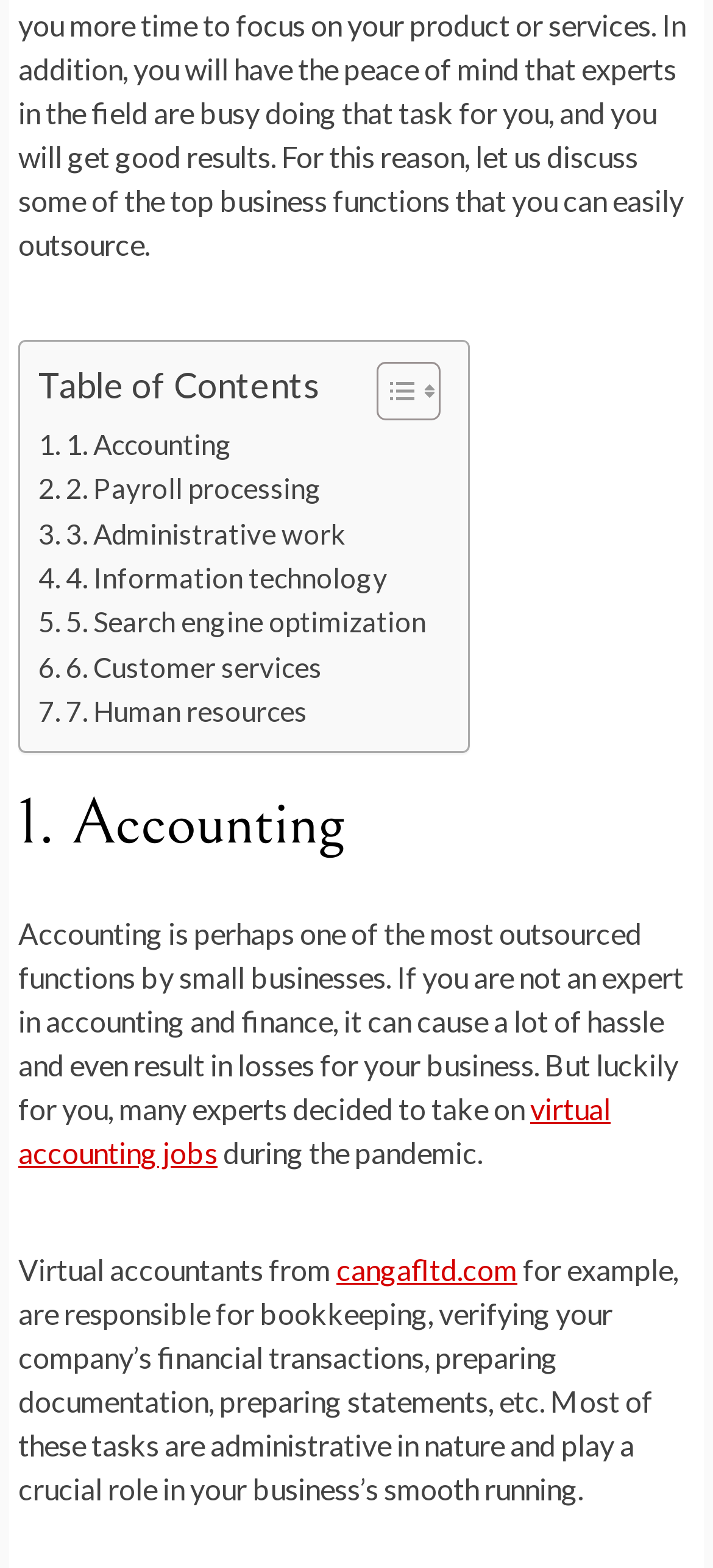Find the bounding box coordinates of the element you need to click on to perform this action: 'Toggle Table of Content'. The coordinates should be represented by four float values between 0 and 1, in the format [left, top, right, bottom].

[0.49, 0.23, 0.605, 0.269]